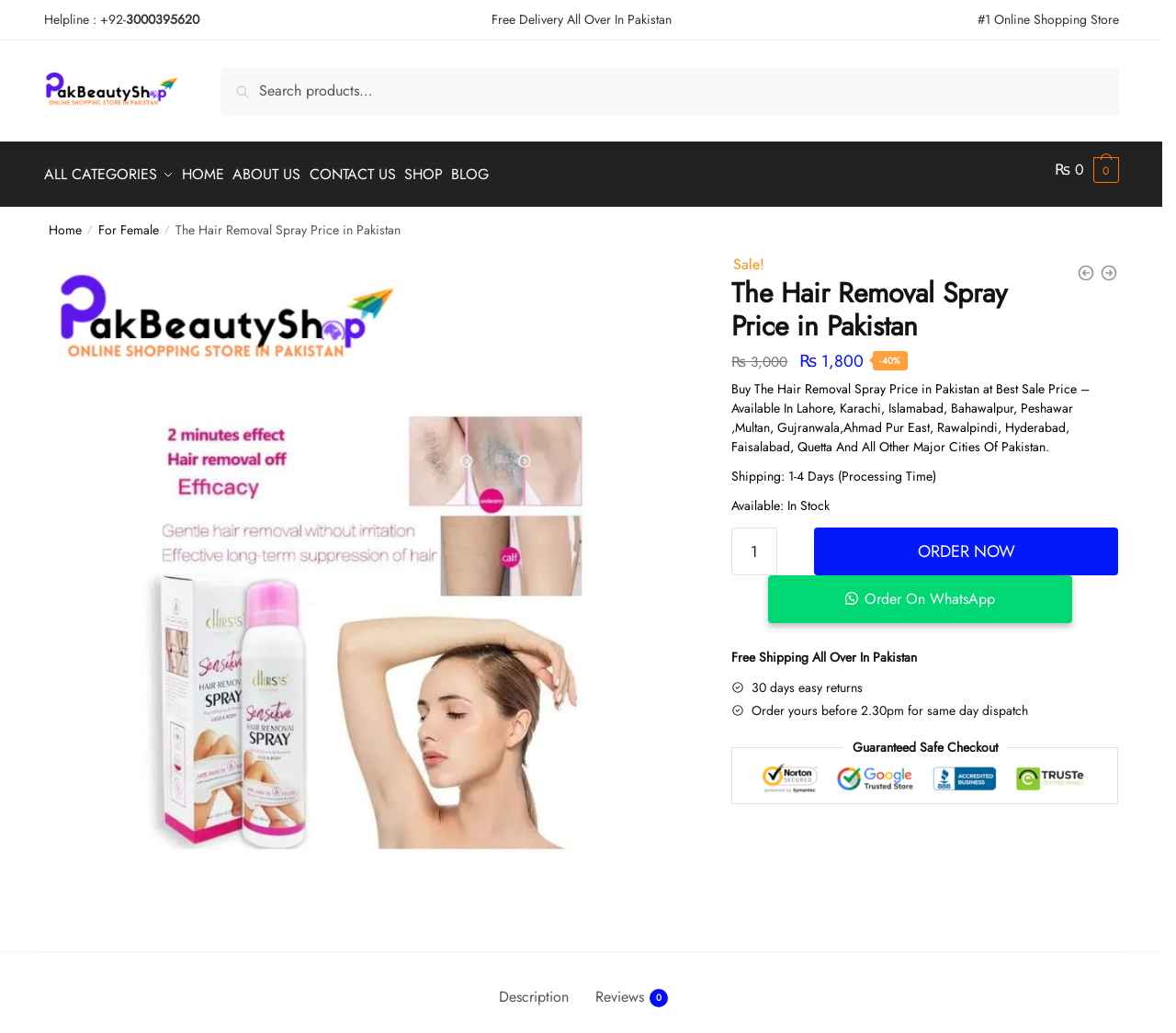Determine the bounding box coordinates of the clickable element to complete this instruction: "Check product reviews". Provide the coordinates in the format of four float numbers between 0 and 1, [left, top, right, bottom].

[0.506, 0.914, 0.564, 0.97]